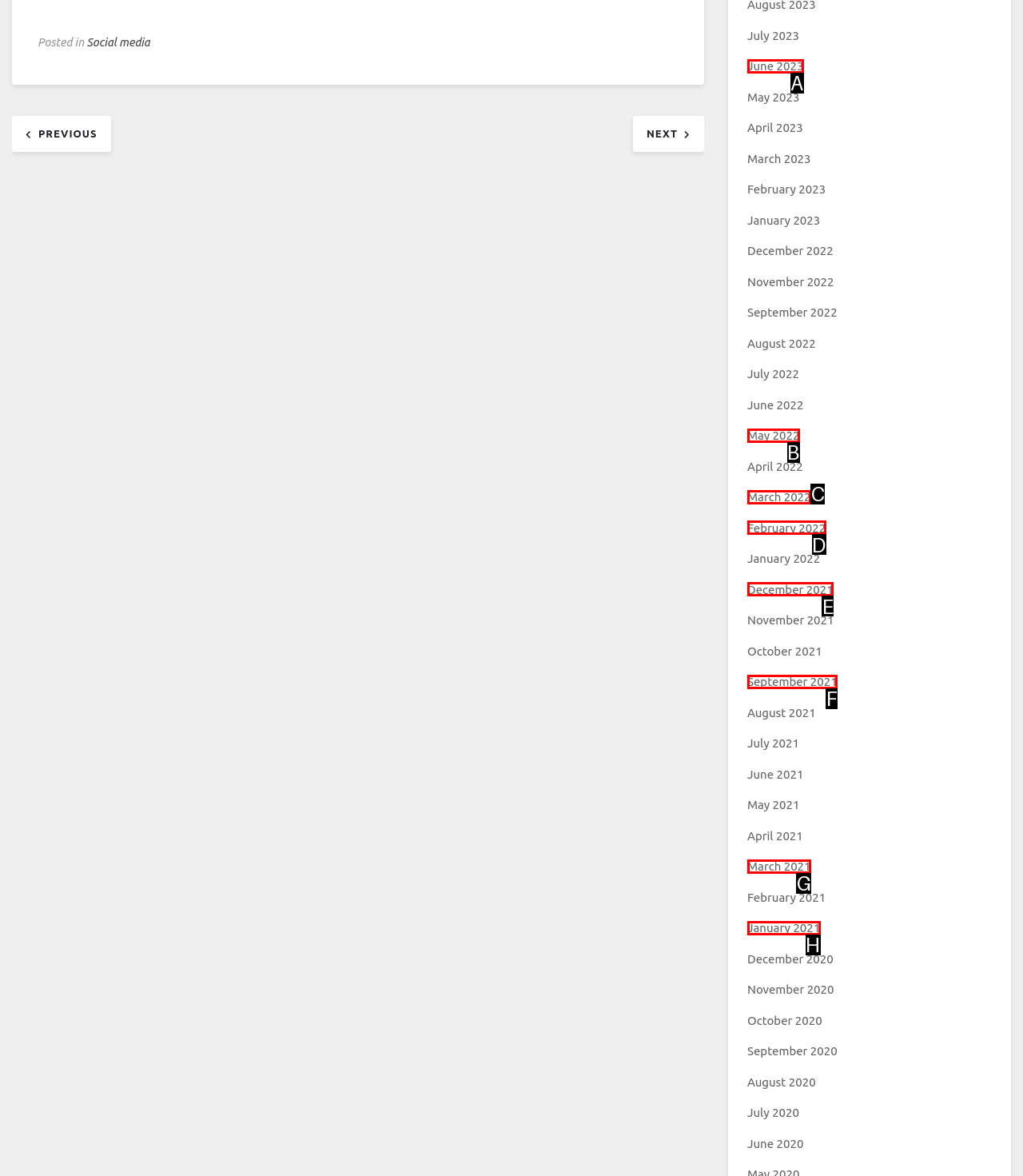Looking at the description: March 2021, identify which option is the best match and respond directly with the letter of that option.

G